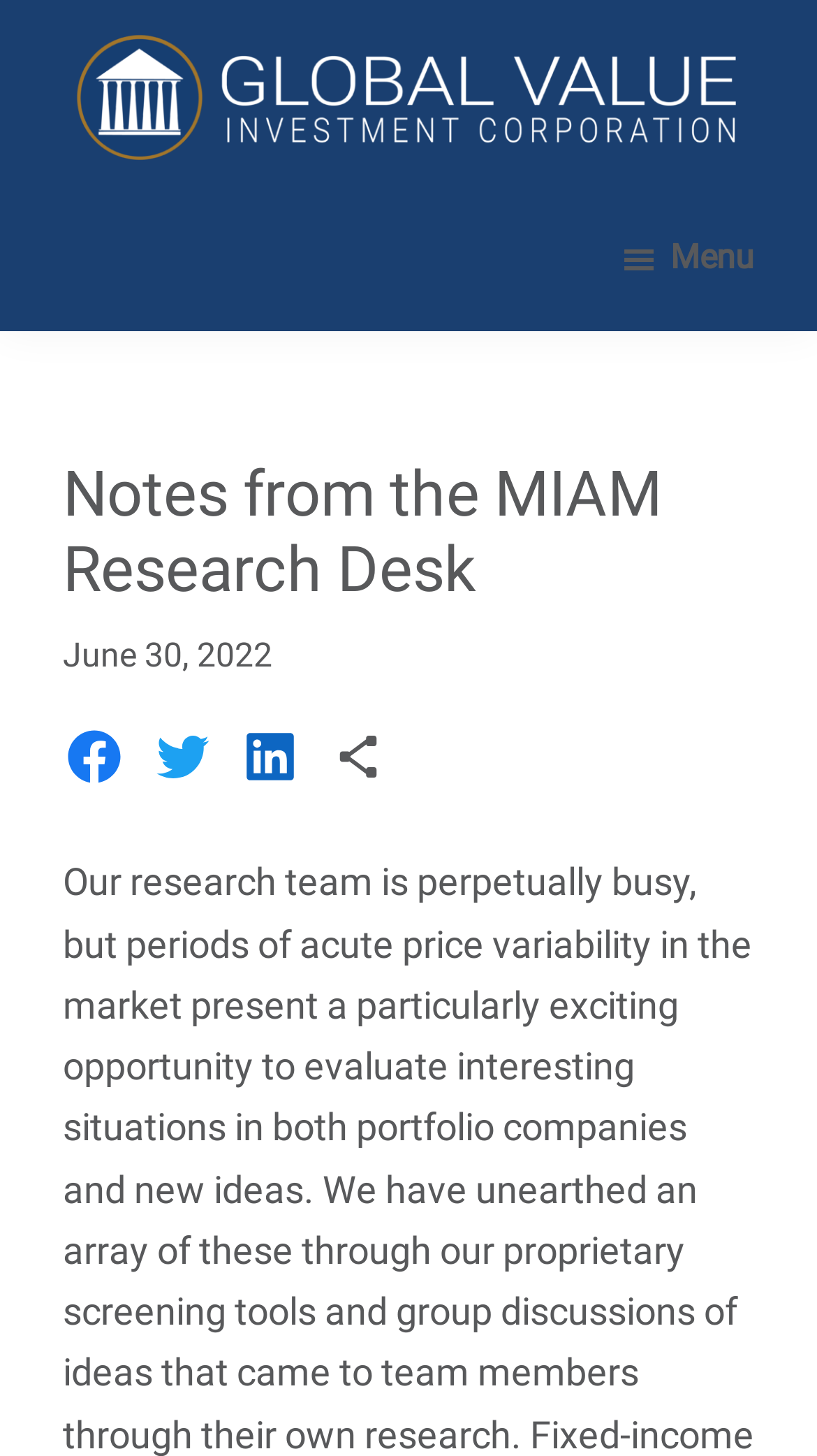Provide your answer in a single word or phrase: 
How many main sections are there in the menu?

2